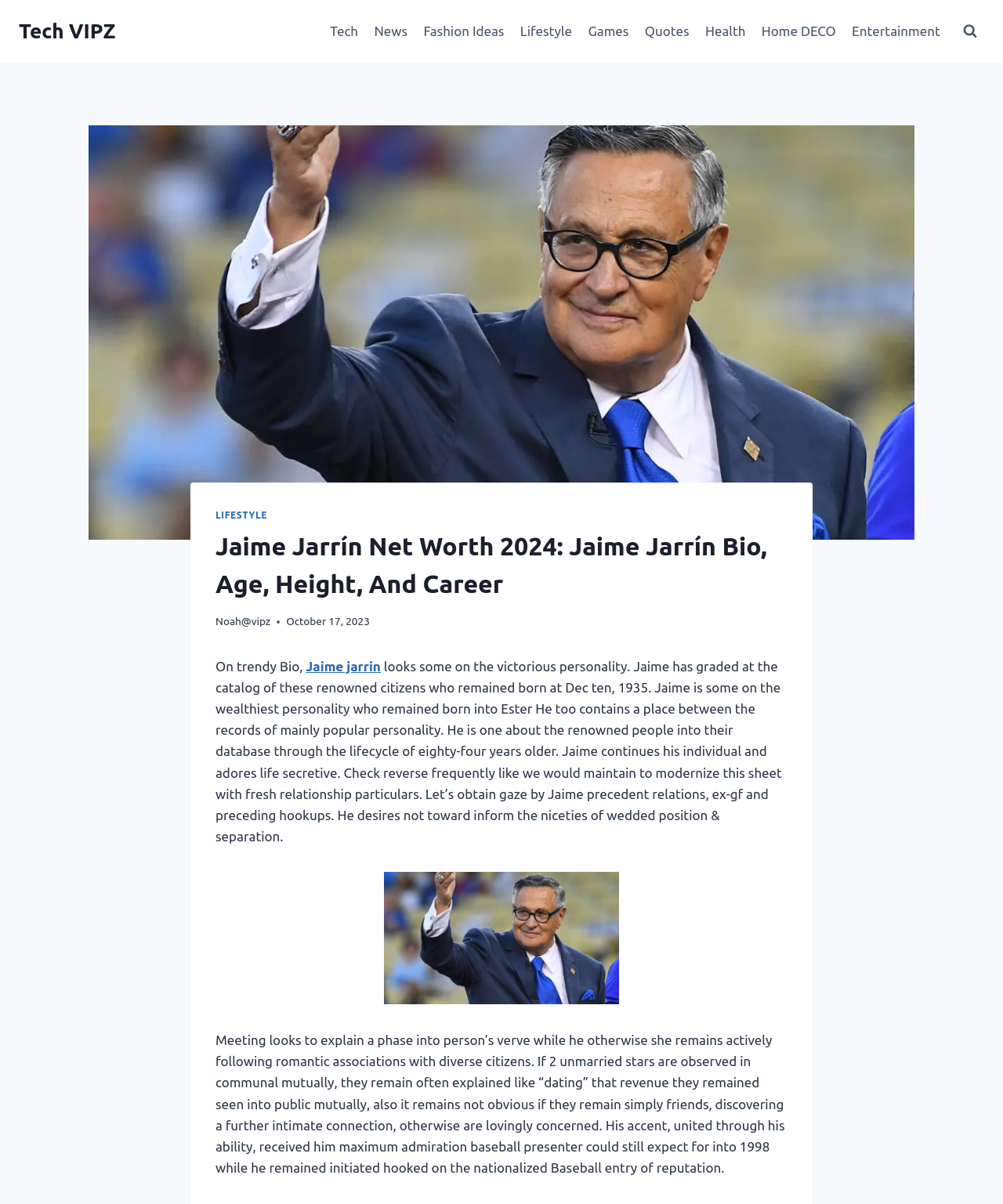Respond with a single word or phrase to the following question:
What is the category of the article?

LIFESTYLE